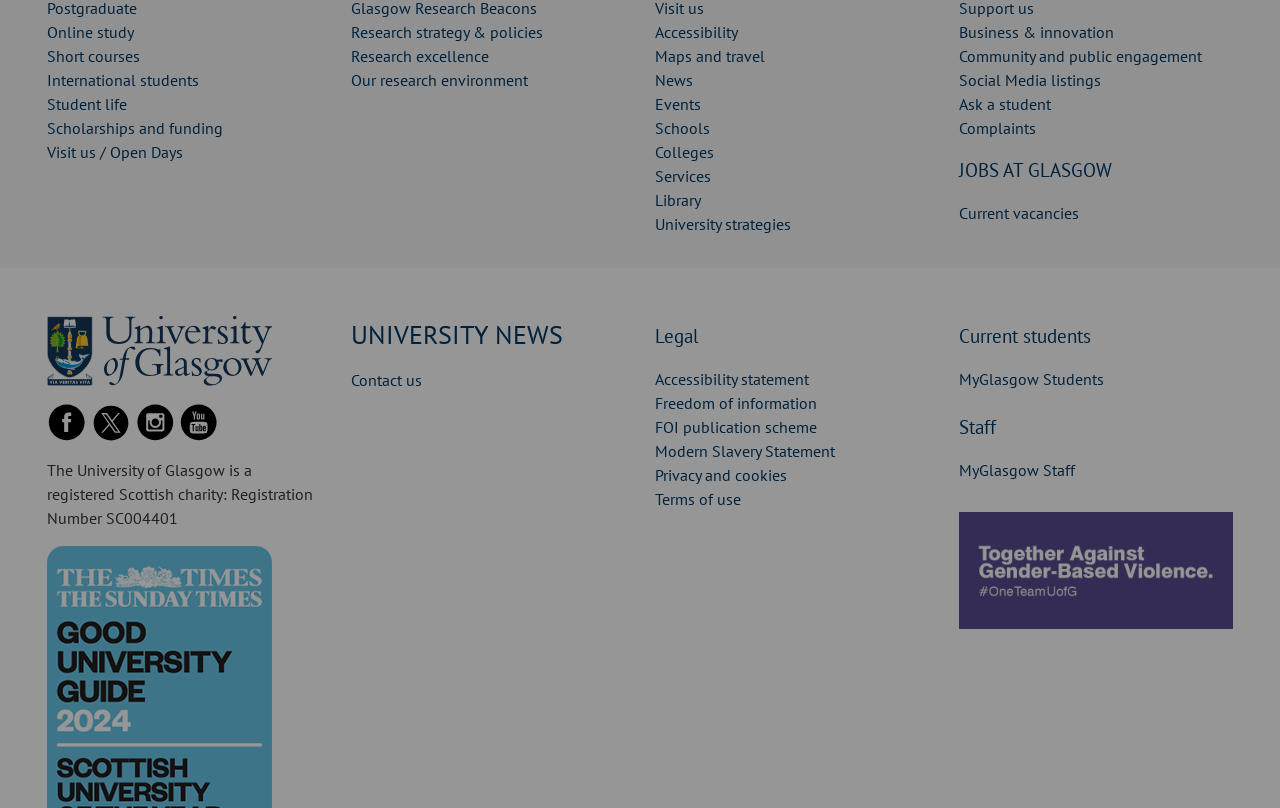Please answer the following question using a single word or phrase: 
What is the name of the strategy mentioned in the research section?

Research strategy & policies